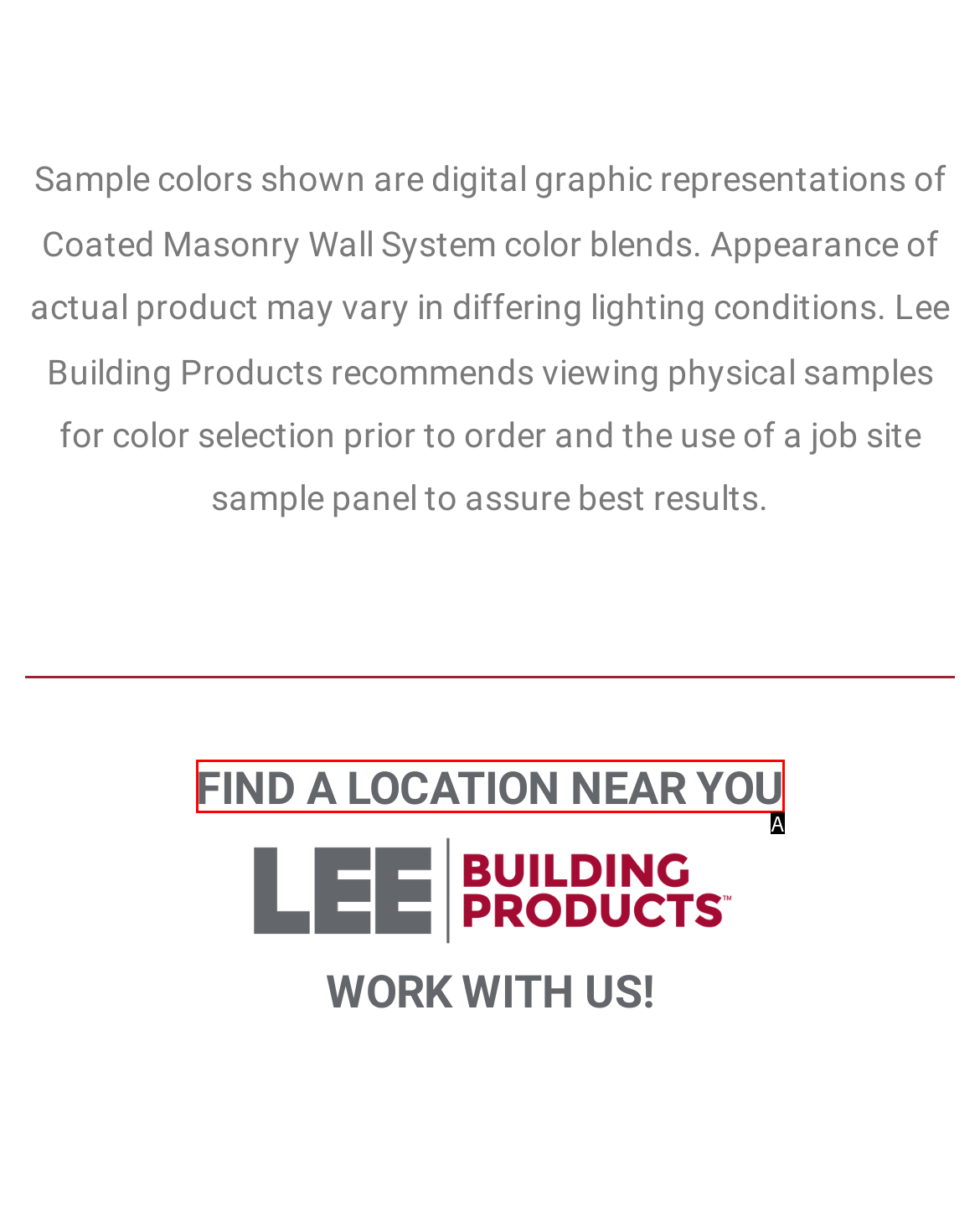Identify the matching UI element based on the description: Find a location near you
Reply with the letter from the available choices.

A